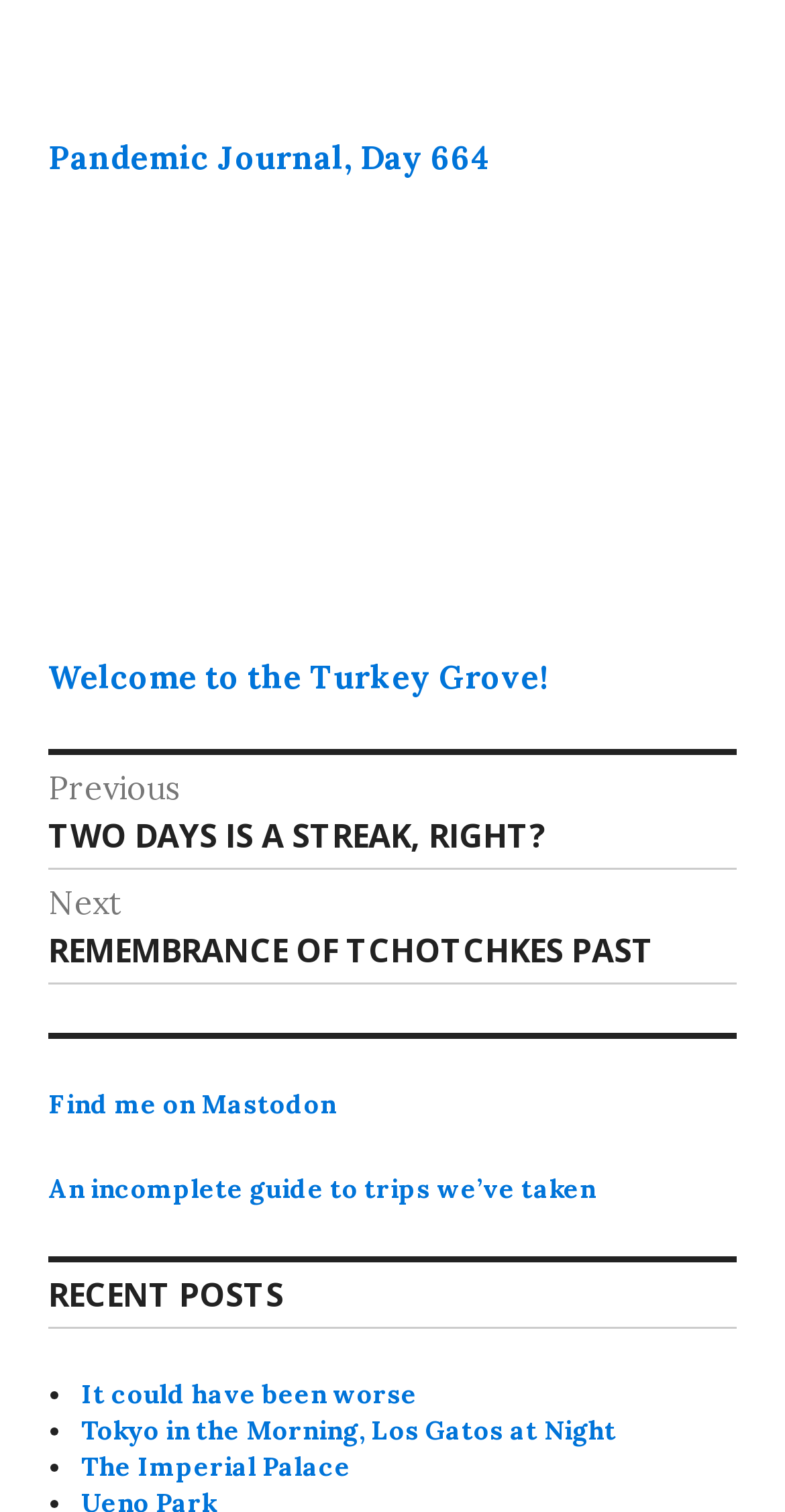Analyze the image and answer the question with as much detail as possible: 
How many recent posts are listed?

I counted the number of list markers and corresponding links under the 'RECENT POSTS' heading, and found that there are three recent posts listed.